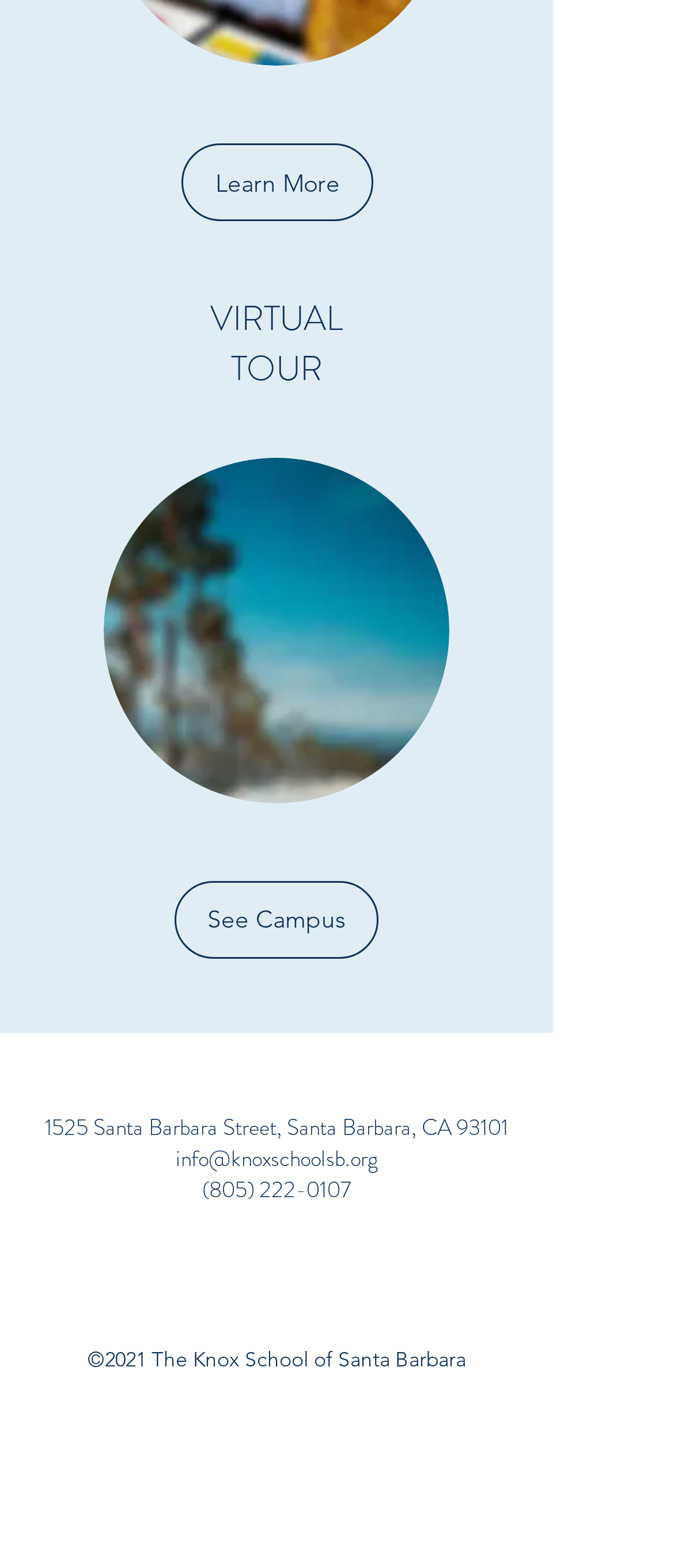Use a single word or phrase to answer the question:
What is the name of the school?

The Knox School of Santa Barbara